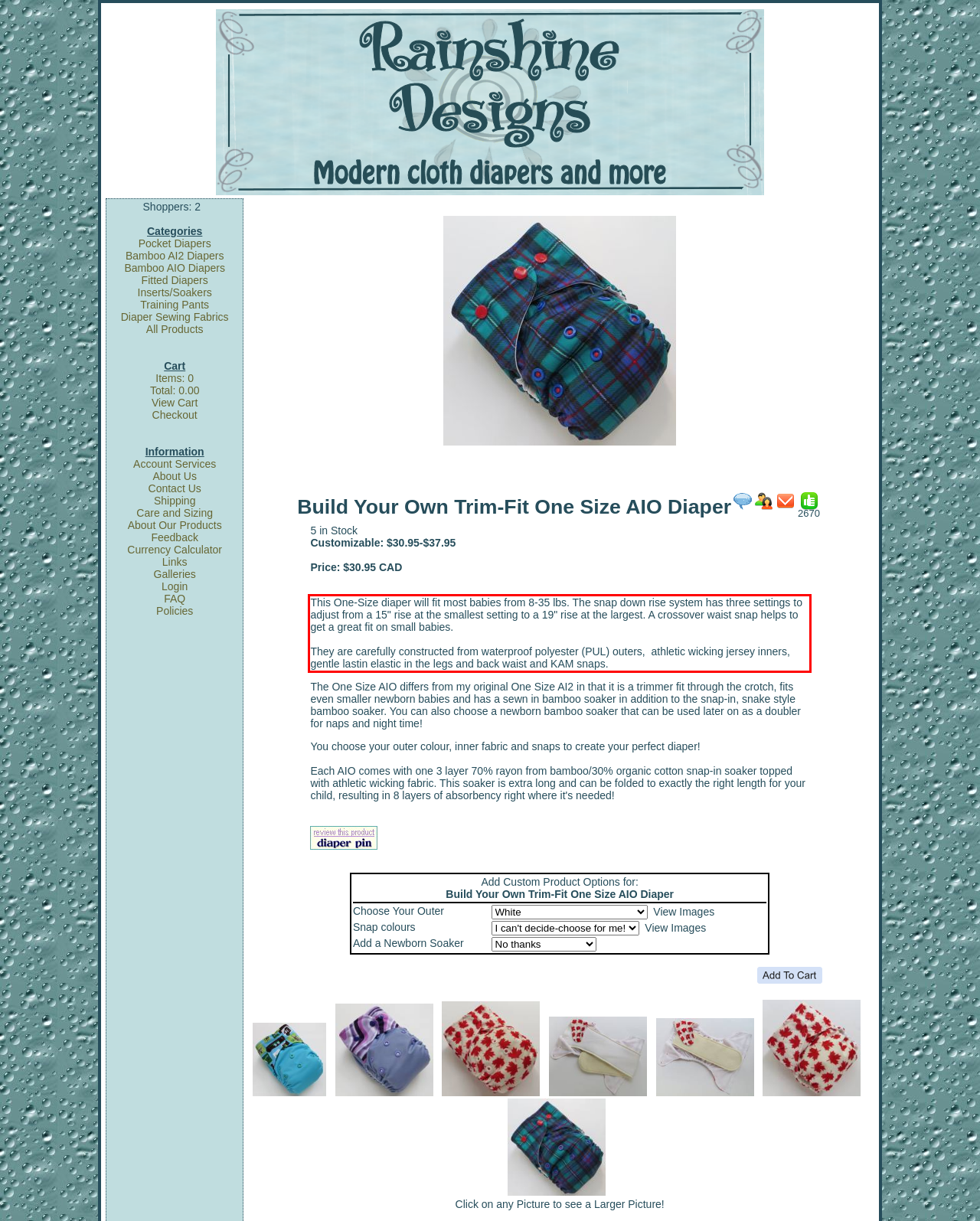Extract and provide the text found inside the red rectangle in the screenshot of the webpage.

This One-Size diaper will fit most babies from 8-35 lbs. The snap down rise system has three settings to adjust from a 15" rise at the smallest setting to a 19" rise at the largest. A crossover waist snap helps to get a great fit on small babies. They are carefully constructed from waterproof polyester (PUL) outers, athletic wicking jersey inners, gentle lastin elastic in the legs and back waist and KAM snaps.